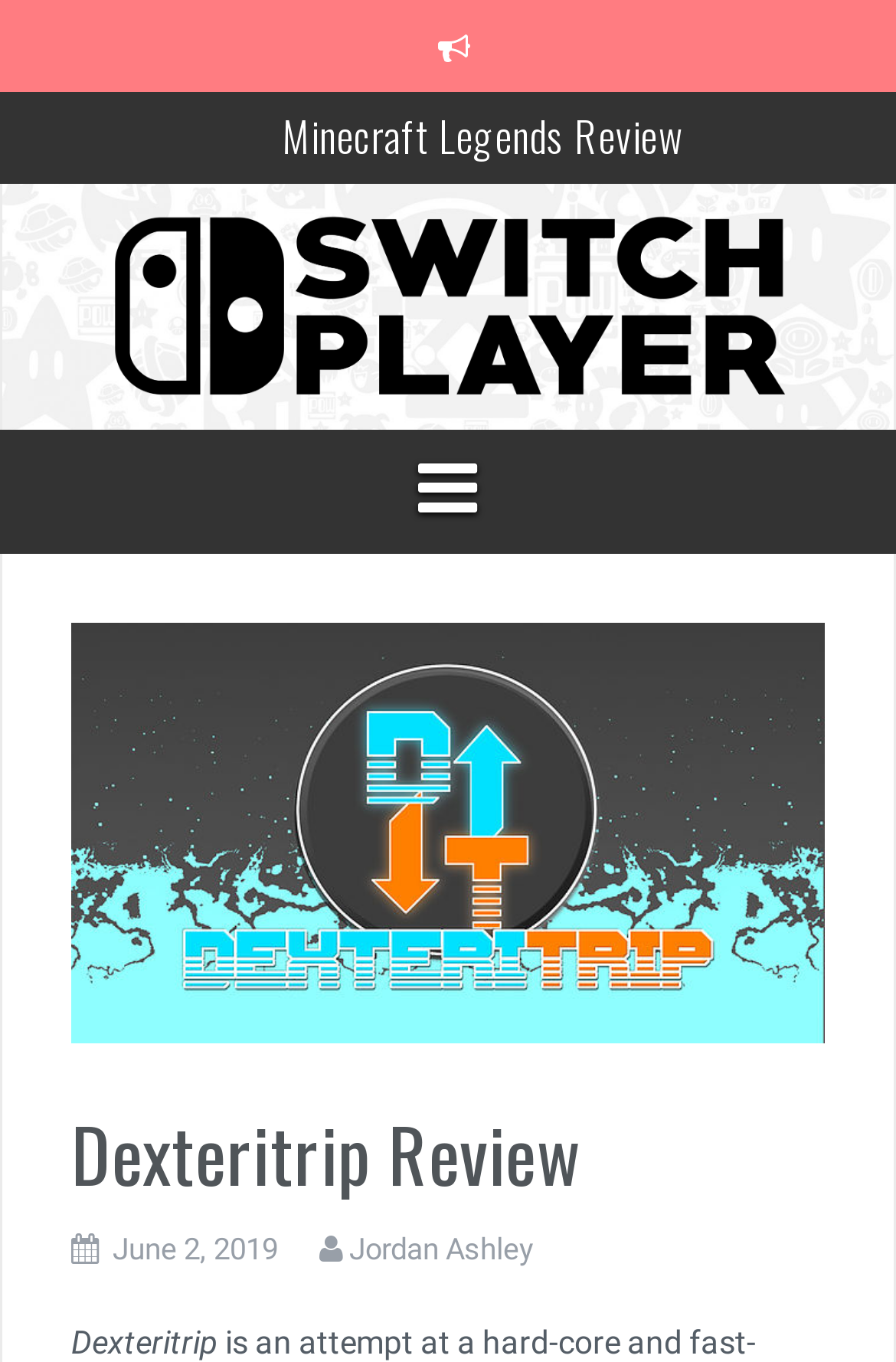Reply to the question below using a single word or brief phrase:
What is the name of the reviewer?

Jordan Ashley